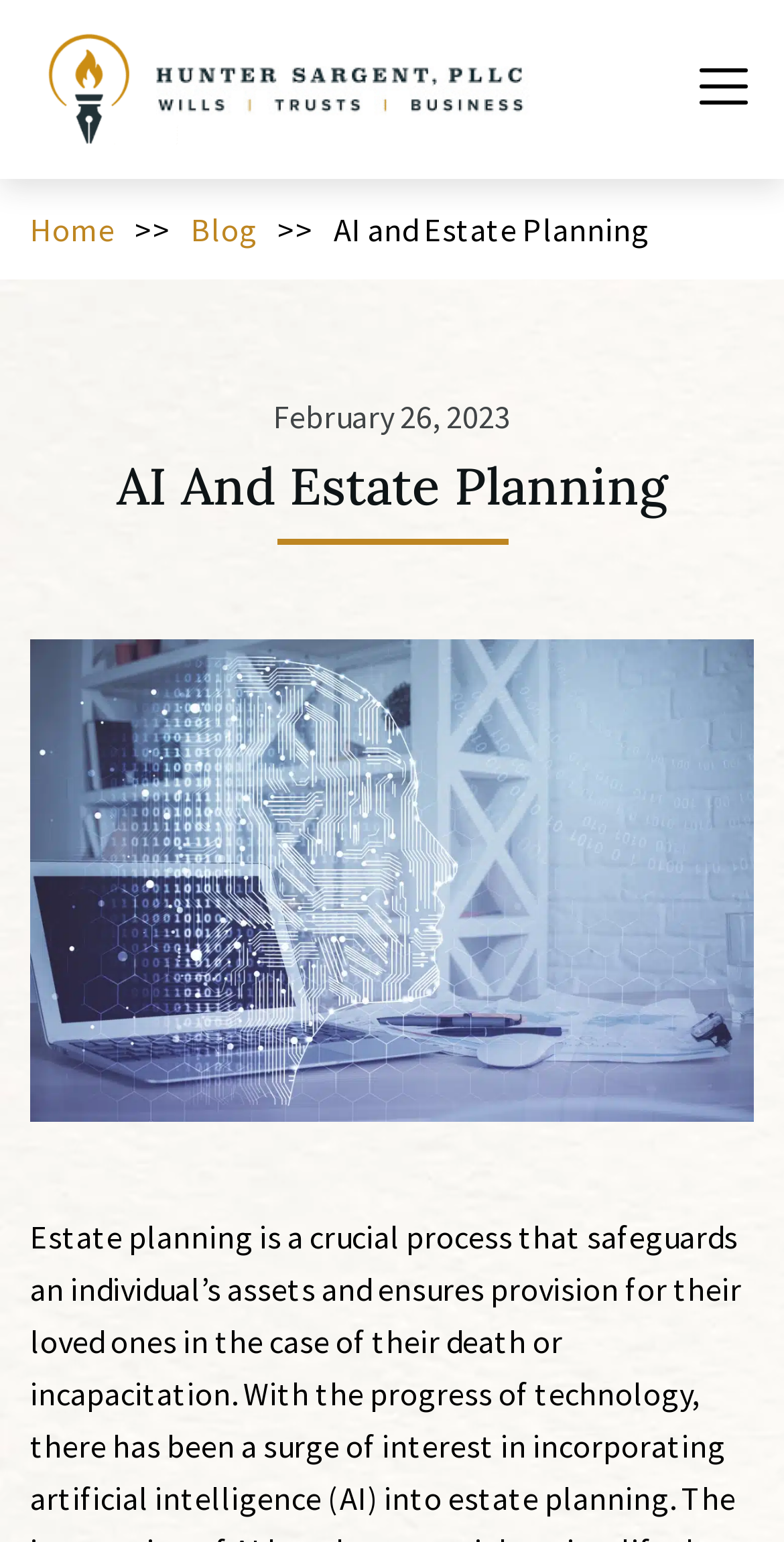Determine the main headline from the webpage and extract its text.

AI And Estate Planning